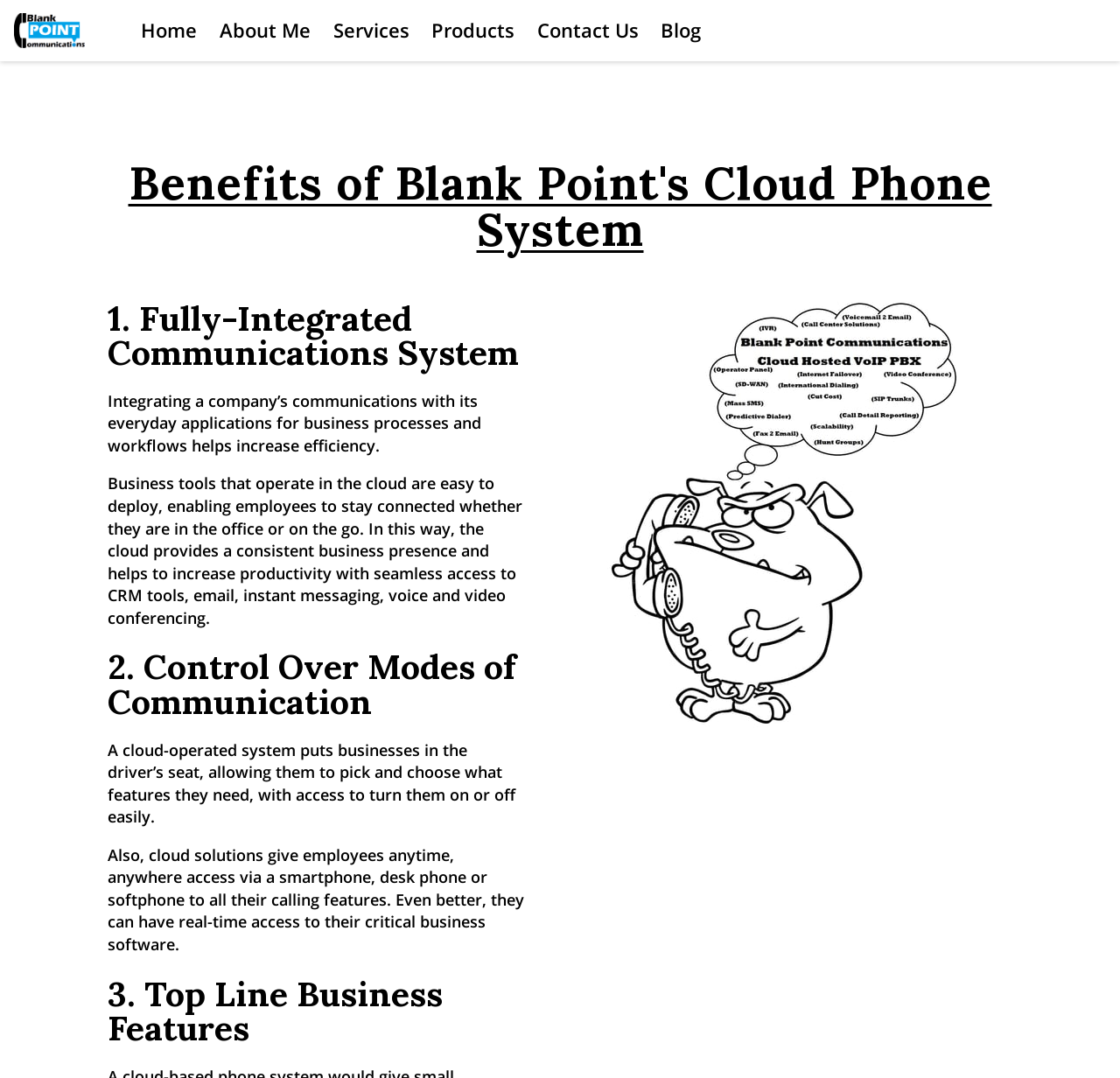Can you find and provide the main heading text of this webpage?

Benefits of Blank Point's Cloud Phone System